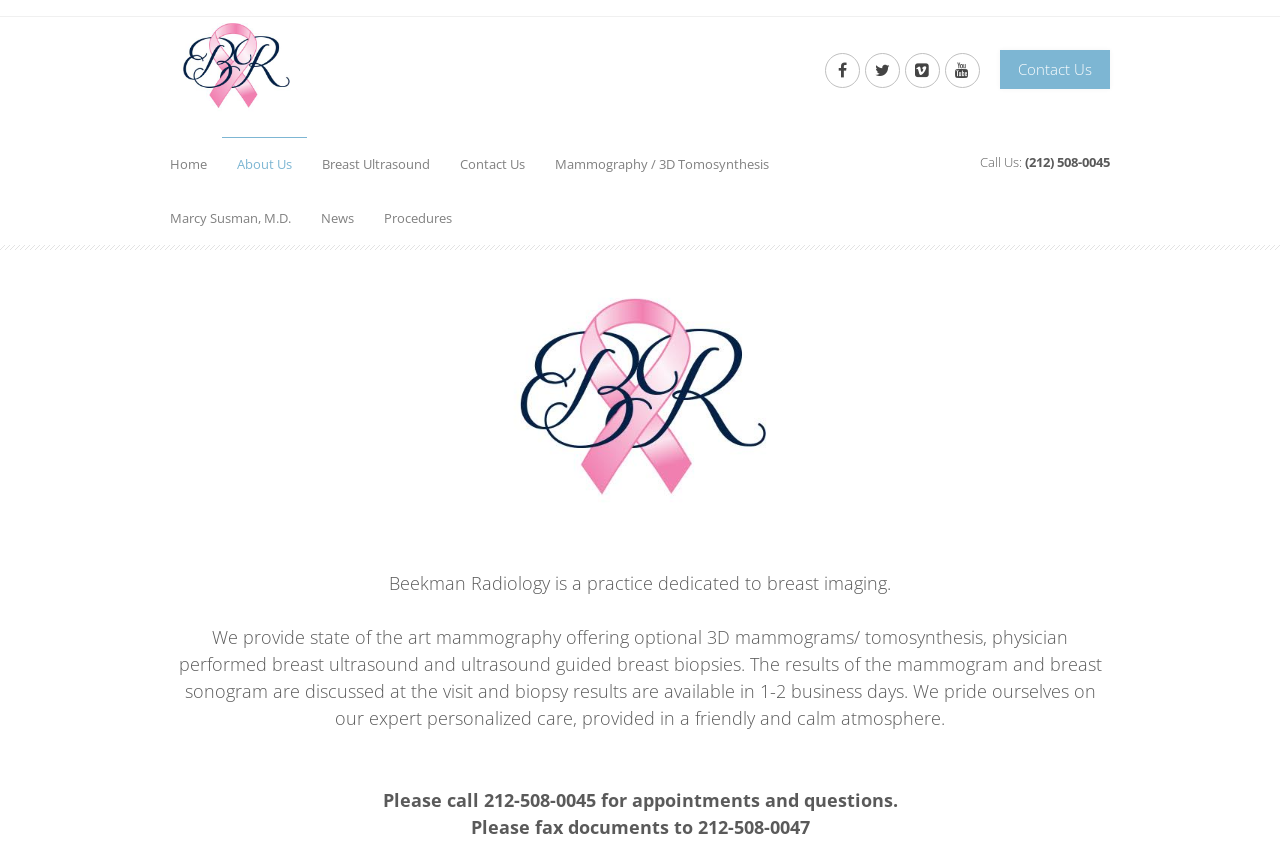Look at the image and write a detailed answer to the question: 
What is the phone number for appointments?

I found the phone number by looking at the static text elements on the webpage. Specifically, I found the text 'Call Us:' followed by the phone number '(212) 508-0045'.